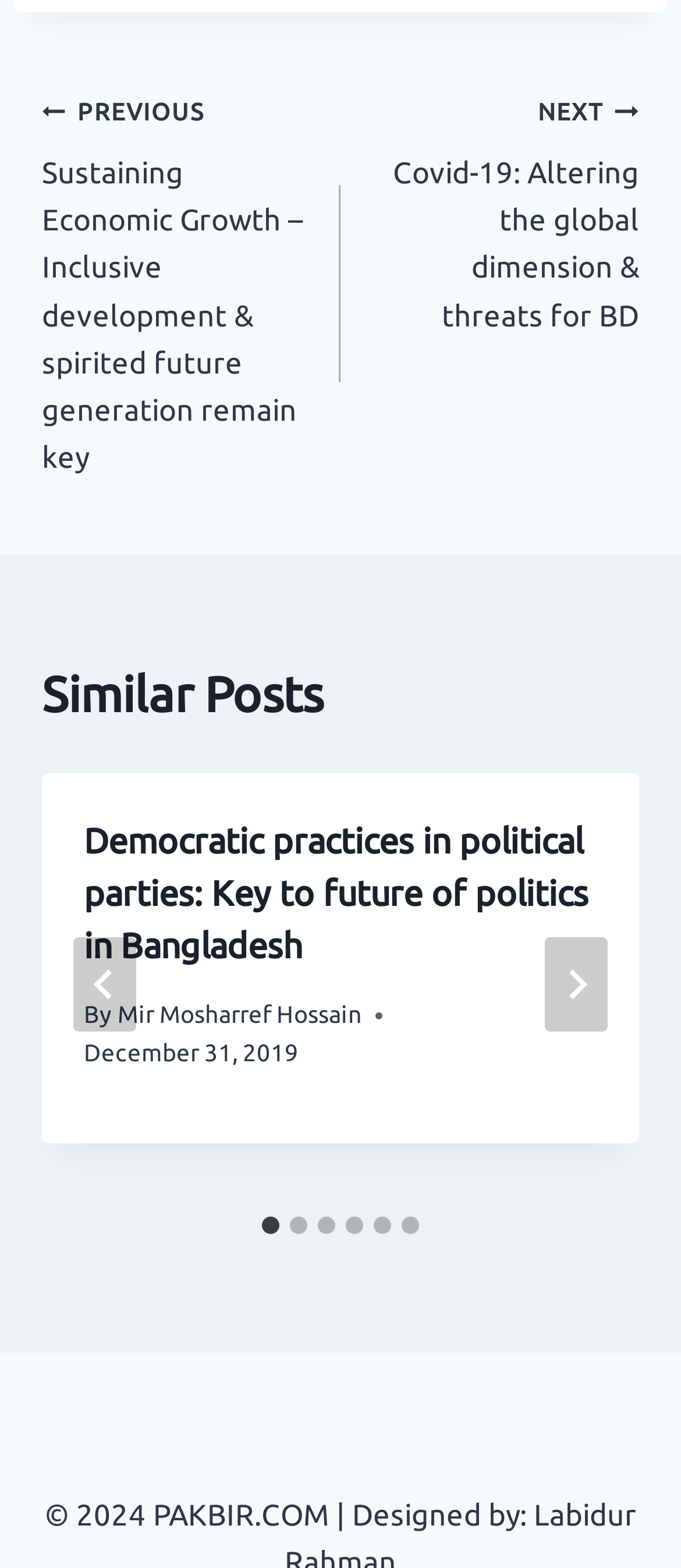Determine the bounding box coordinates of the section I need to click to execute the following instruction: "View similar posts". Provide the coordinates as four float numbers between 0 and 1, i.e., [left, top, right, bottom].

[0.062, 0.42, 0.938, 0.467]